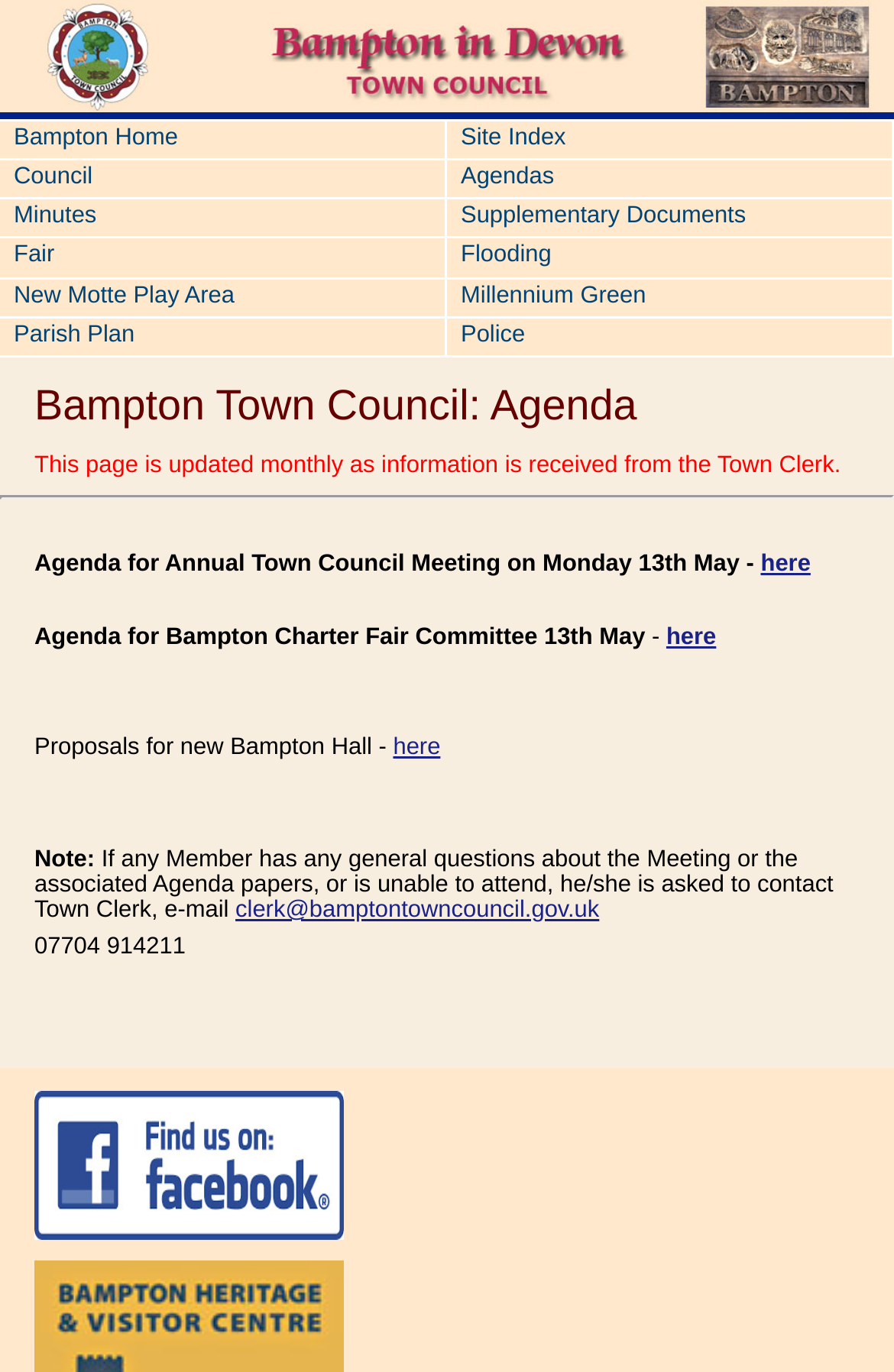How often is the page updated?
Look at the image and respond with a one-word or short phrase answer.

Monthly